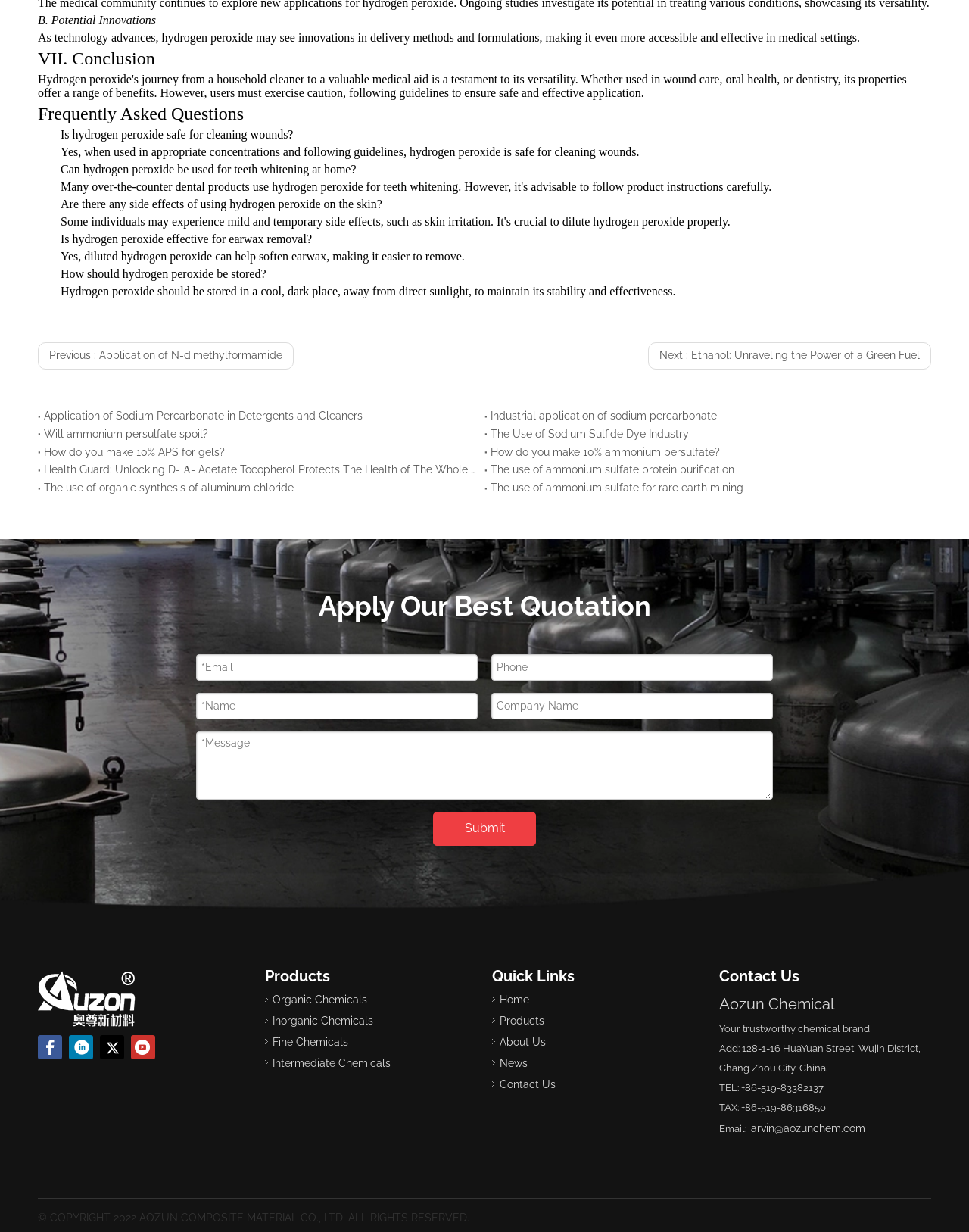Please locate the bounding box coordinates of the element that should be clicked to complete the given instruction: "Click the 'Previous' link".

[0.039, 0.278, 0.303, 0.3]